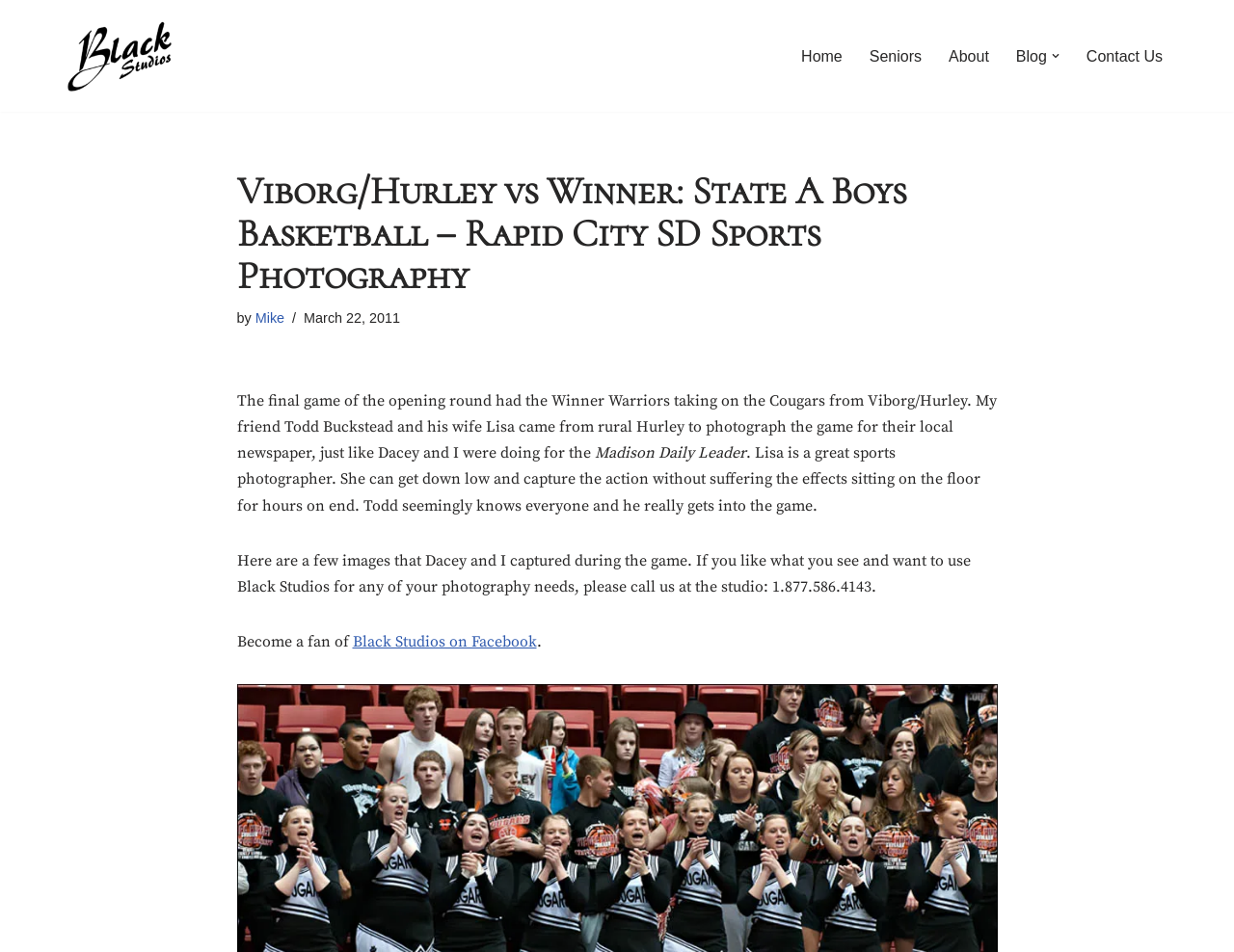Determine the bounding box coordinates of the clickable element to complete this instruction: "Contact 'Black Studios'". Provide the coordinates in the format of four float numbers between 0 and 1, [left, top, right, bottom].

[0.88, 0.045, 0.942, 0.072]